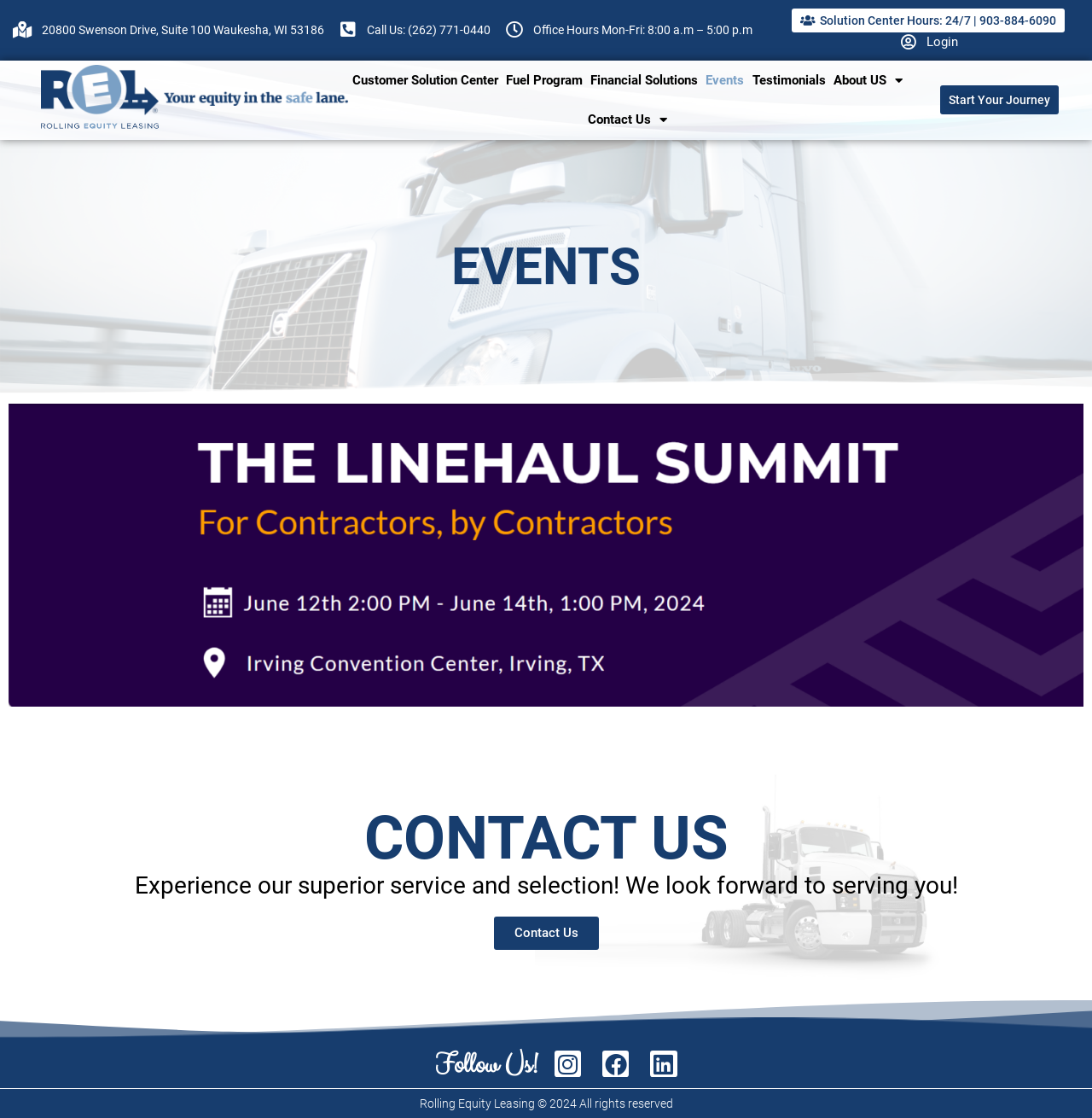Find the bounding box coordinates of the element you need to click on to perform this action: 'Click on the 'Crossing the Threshold to Better Balance' article'. The coordinates should be represented by four float values between 0 and 1, in the format [left, top, right, bottom].

None